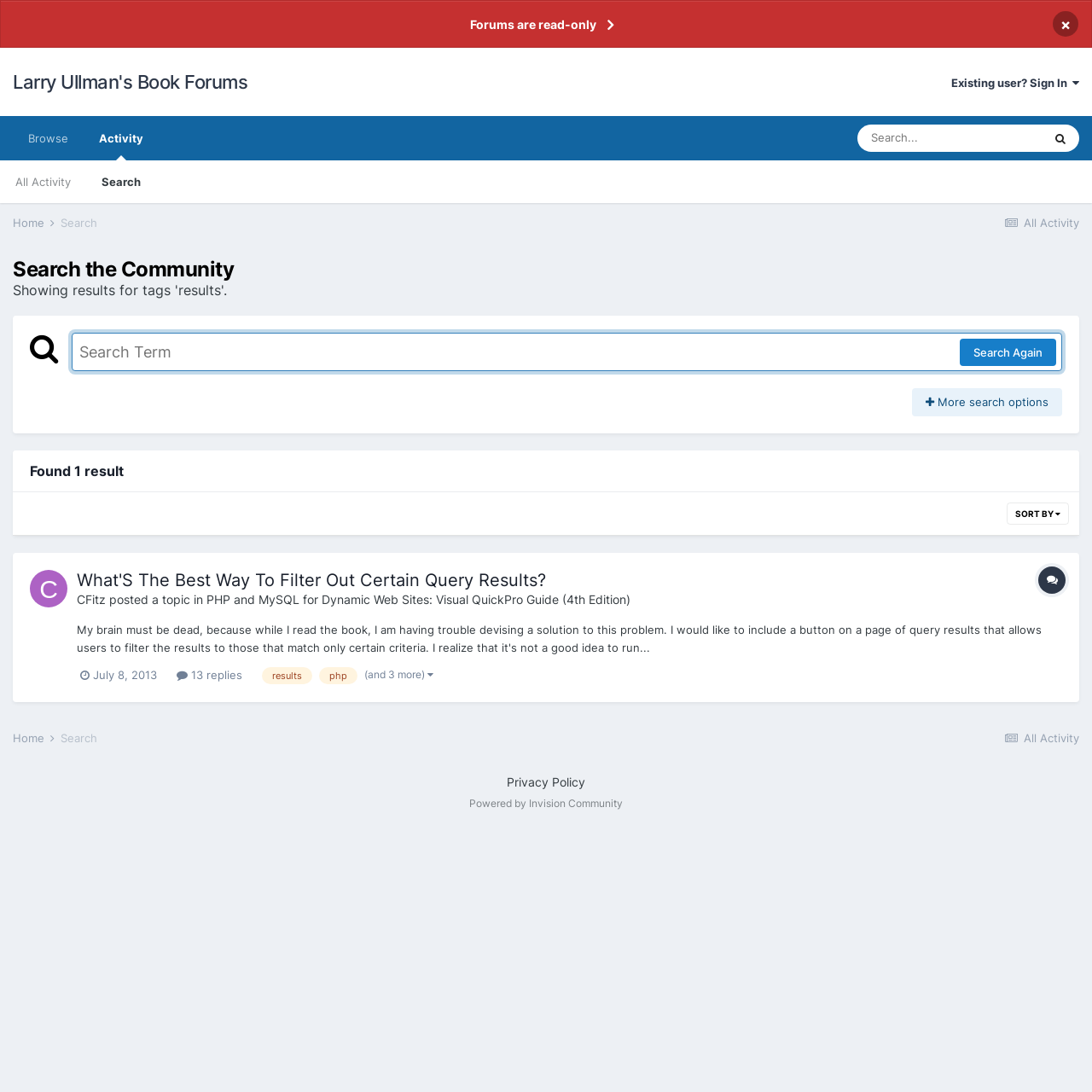Use the information in the screenshot to answer the question comprehensively: Who posted the topic?

The answer can be found in the link element 'CFitz' which is located next to the topic title and has an associated image element.